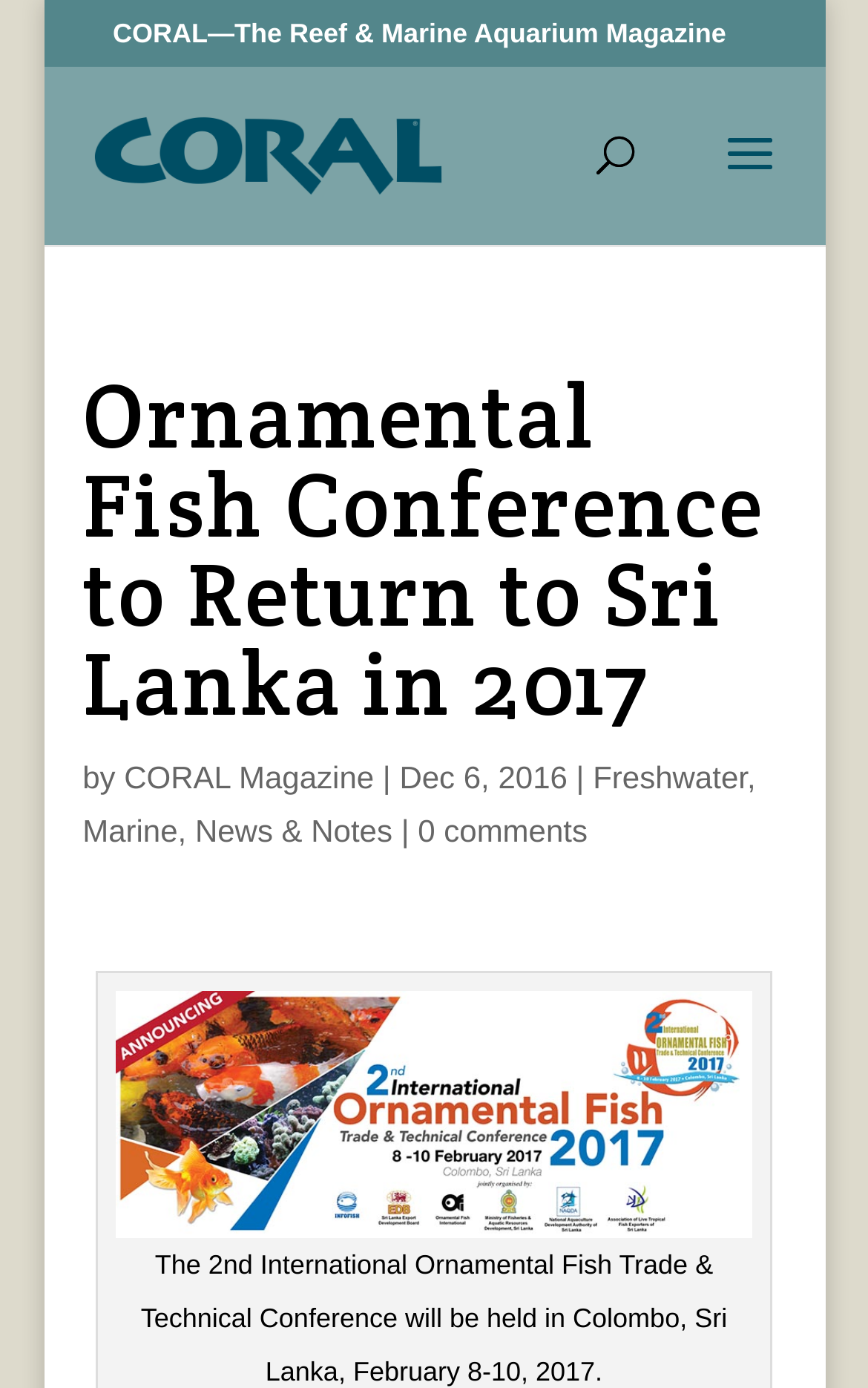Please specify the bounding box coordinates of the clickable section necessary to execute the following command: "View News & Notes".

[0.225, 0.586, 0.452, 0.611]